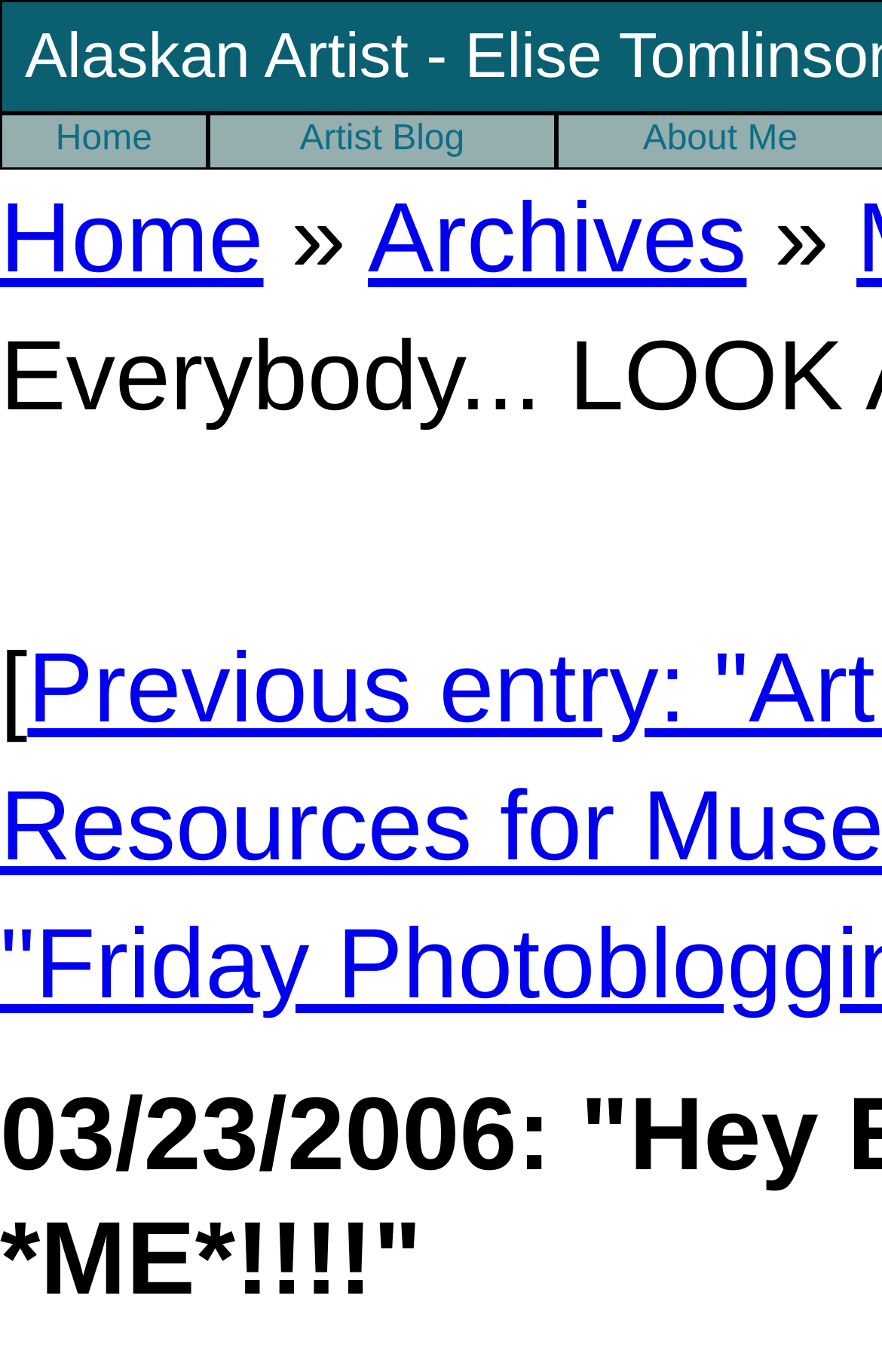Are there any sub-links under the 'Home' link?
Provide a one-word or short-phrase answer based on the image.

No